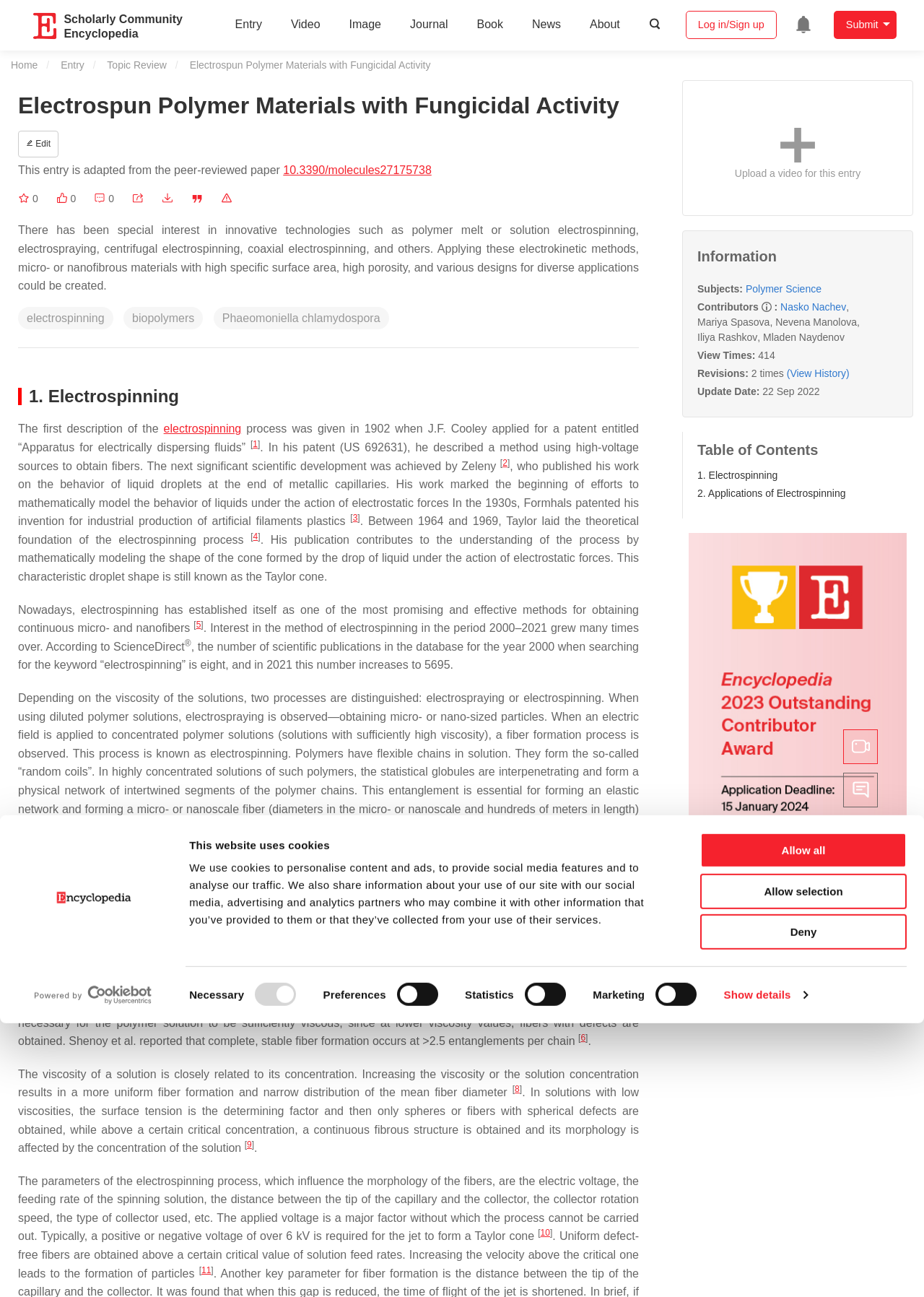Locate the bounding box coordinates of the segment that needs to be clicked to meet this instruction: "View the 'Topic Review' page".

[0.116, 0.046, 0.202, 0.055]